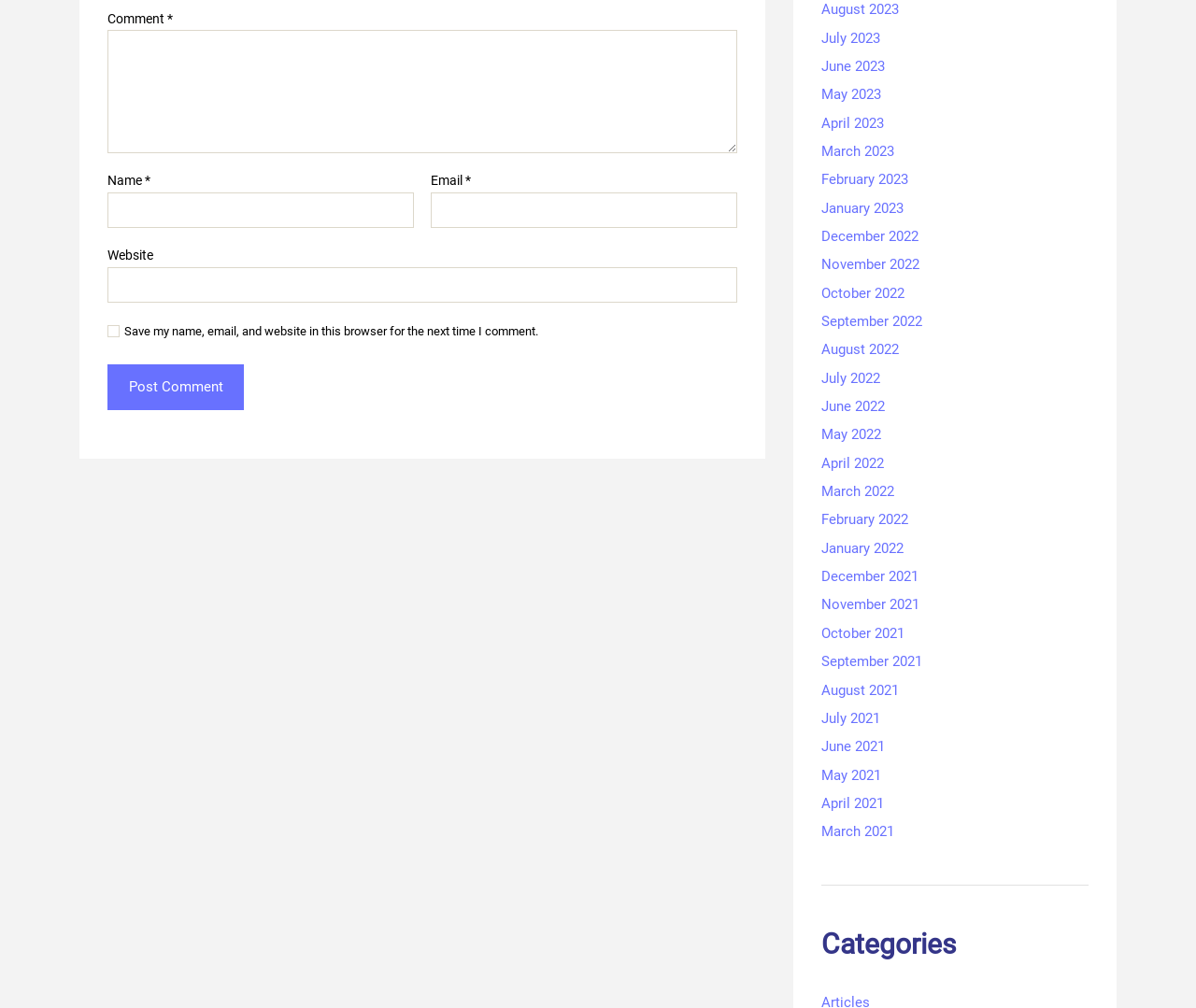Could you locate the bounding box coordinates for the section that should be clicked to accomplish this task: "Visit August 2023".

[0.687, 0.001, 0.751, 0.018]